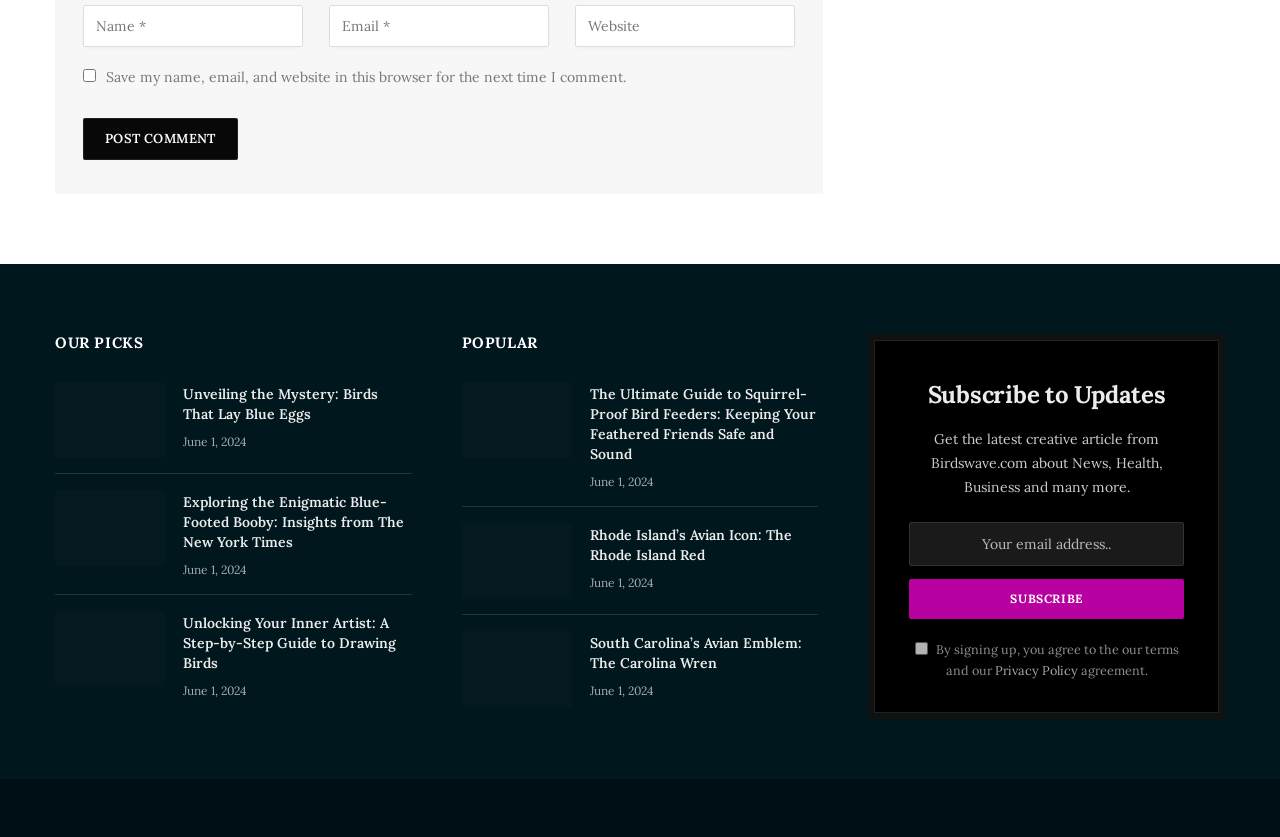Using a single word or phrase, answer the following question: 
What is the common theme among the articles in the 'OUR PICKS' section?

Birds